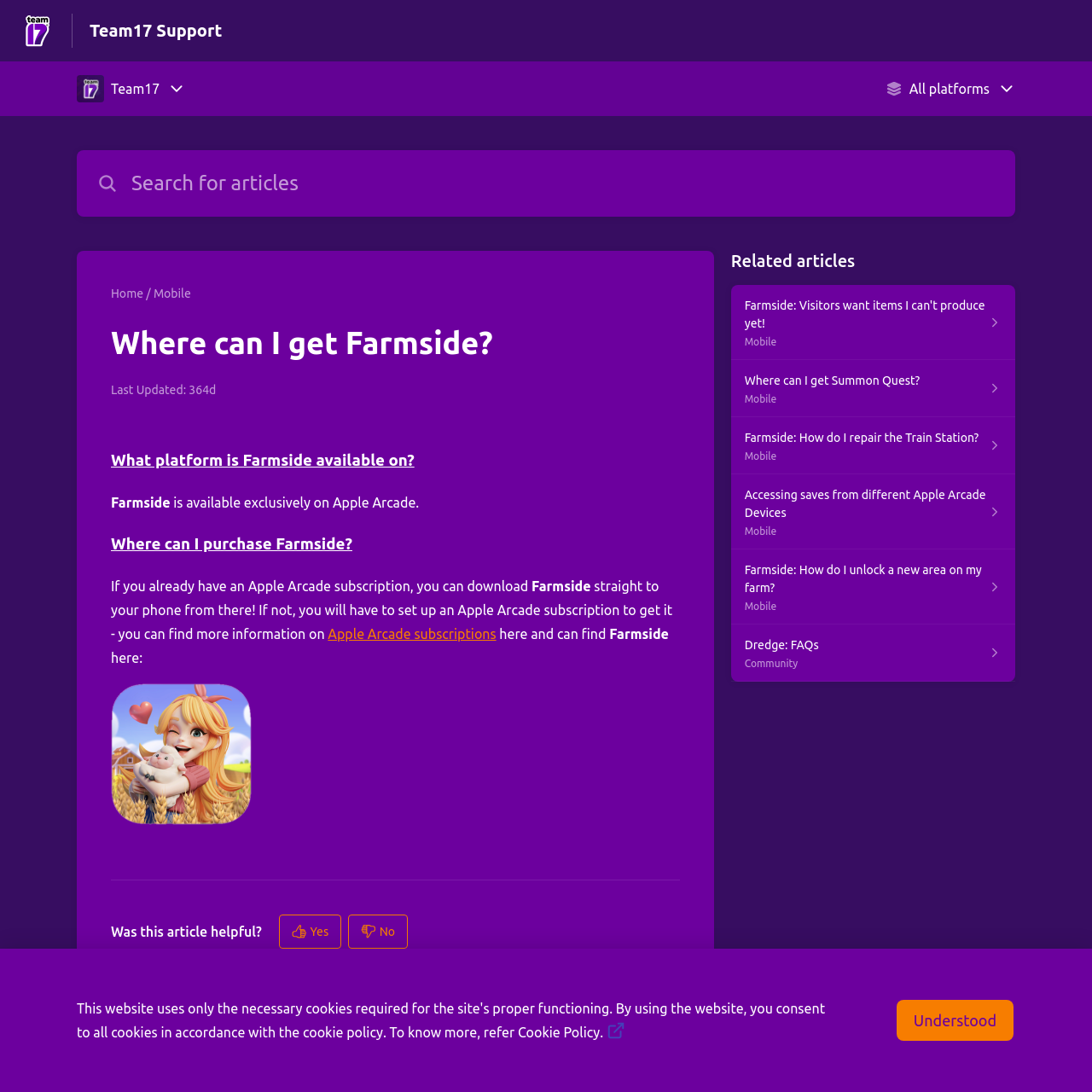Please locate the bounding box coordinates of the element that needs to be clicked to achieve the following instruction: "Click on the 'Home' link". The coordinates should be four float numbers between 0 and 1, i.e., [left, top, right, bottom].

[0.102, 0.262, 0.131, 0.275]